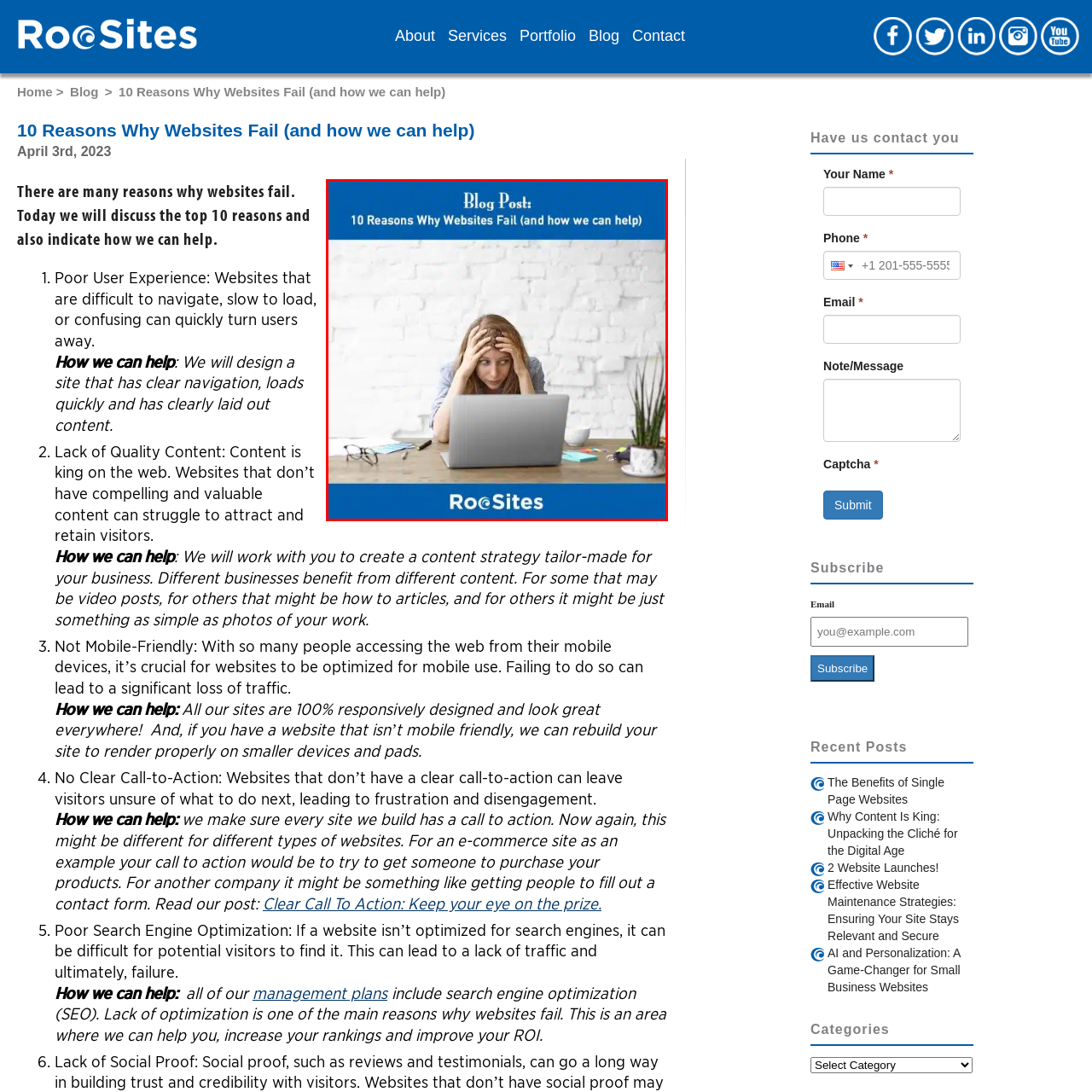Focus on the image confined within the red boundary and provide a single word or phrase in response to the question:
What is the name of the service provider mentioned in the image?

RooSites